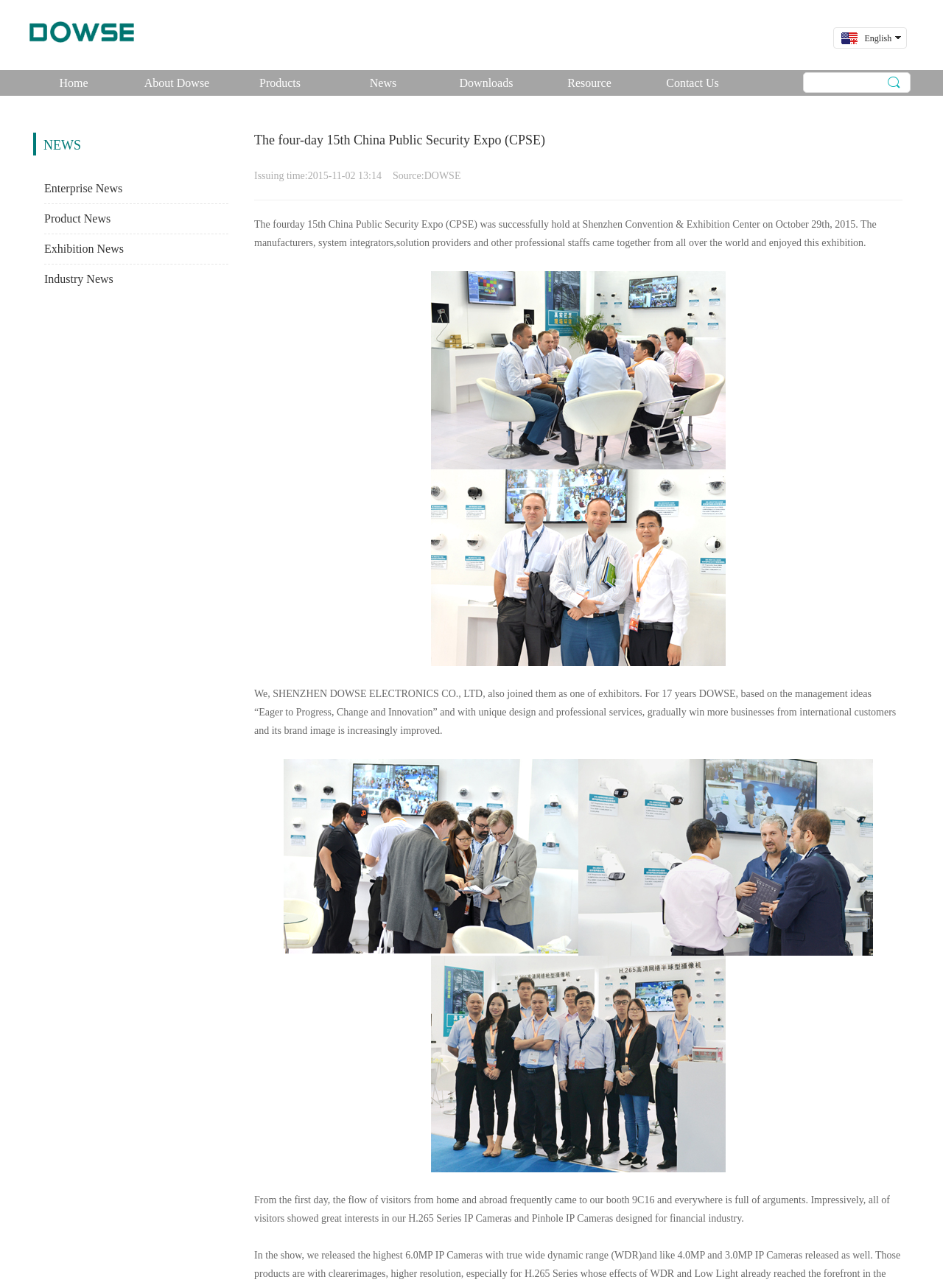Detail the webpage's structure and highlights in your description.

The webpage is about Shenzhen Dowse Electronics Co., Ltd., a company that develops and sells various types of cameras. At the top right corner, there are two language options: English and 中文 (Chinese). Below these options, there is a logo image of the company, "东视官网" (Dongshi Electronics Co., Ltd.).

The main navigation menu is located at the top center, consisting of seven links: Home, About Dowse, Products, News, Downloads, Resource, and Contact Us. These links are evenly spaced and aligned horizontally.

On the right side of the page, there is a search box with an autocomplete feature. Below the search box, there are four news categories: Enterprise News, Product News, Exhibition News, and Industry News. Each category is a link, and they are arranged vertically.

The main content of the page is about the company's participation in the 15th China Public Security Expo (CPSE). There is a heading that reads "The four-day 15th China Public Security Expo (CPSE)". Below the heading, there are three images of the expo, followed by a paragraph of text that describes the company's experience at the expo. The text mentions that the company showcased its H.265 Series IP Cameras and Pinhole IP Cameras designed for the financial industry, which attracted a lot of interest from visitors.

There are three more images below the text, showcasing the company's products and booth at the expo. The page also has a few more lines of text that provide additional information about the company's products and services.